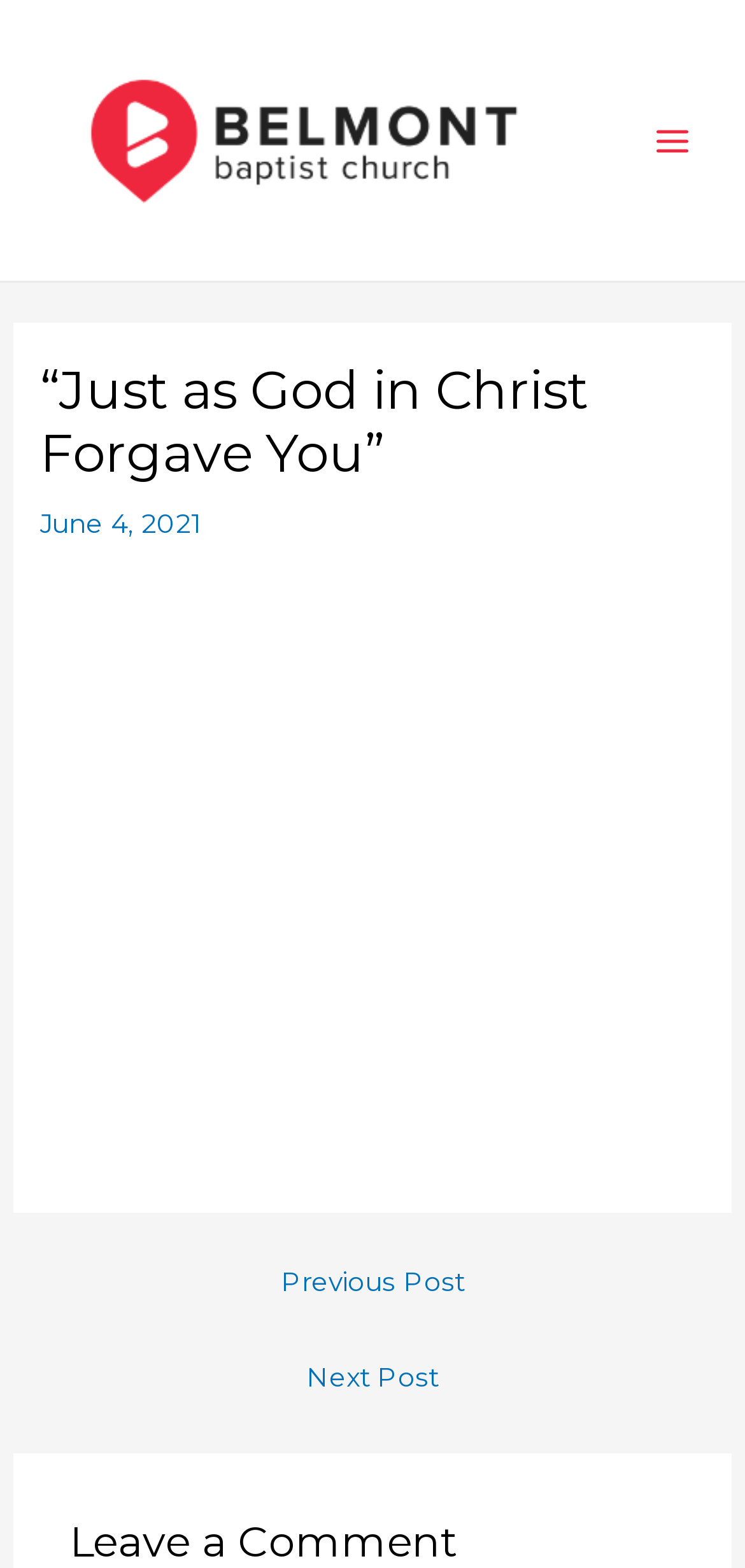Summarize the webpage in an elaborate manner.

The webpage appears to be a blog post or article page from Belmont Daily. At the top, there is a logo image of Belmont Daily, accompanied by a link with the same name. Below the logo, there is a main menu button on the right side, which is not expanded. 

The main content of the page is an article, which takes up most of the page. The article has a heading that reads "“Just as God in Christ Forgave You”", and below it, there is a date "June 4, 2021". 

At the bottom of the article, there is a post navigation section, which contains two links: "Previous Post" and "Next Post". These links are positioned side by side, with "Previous Post" on the left and "Next Post" on the right.